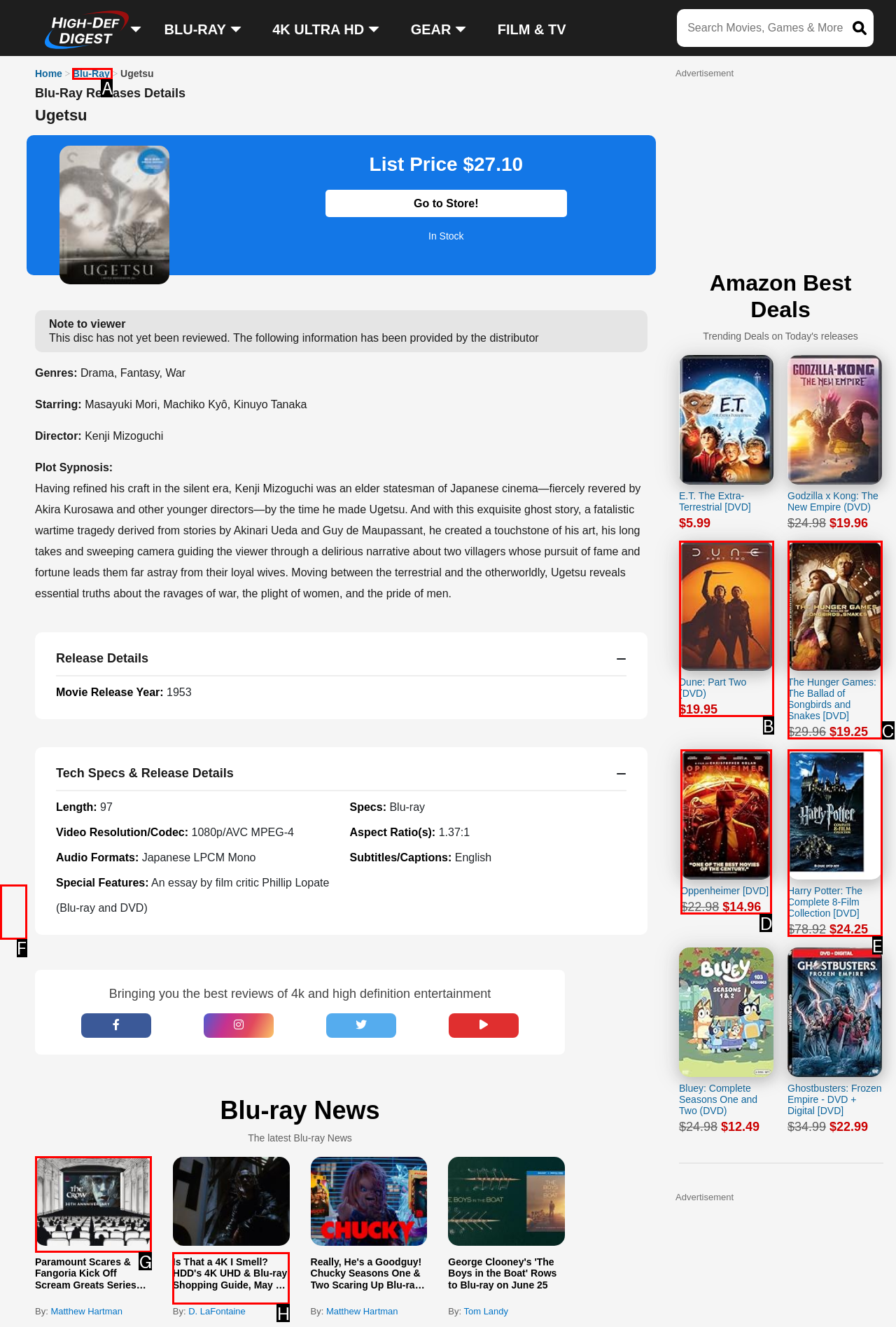Select the letter from the given choices that aligns best with the description: Terms & Conditions. Reply with the specific letter only.

None